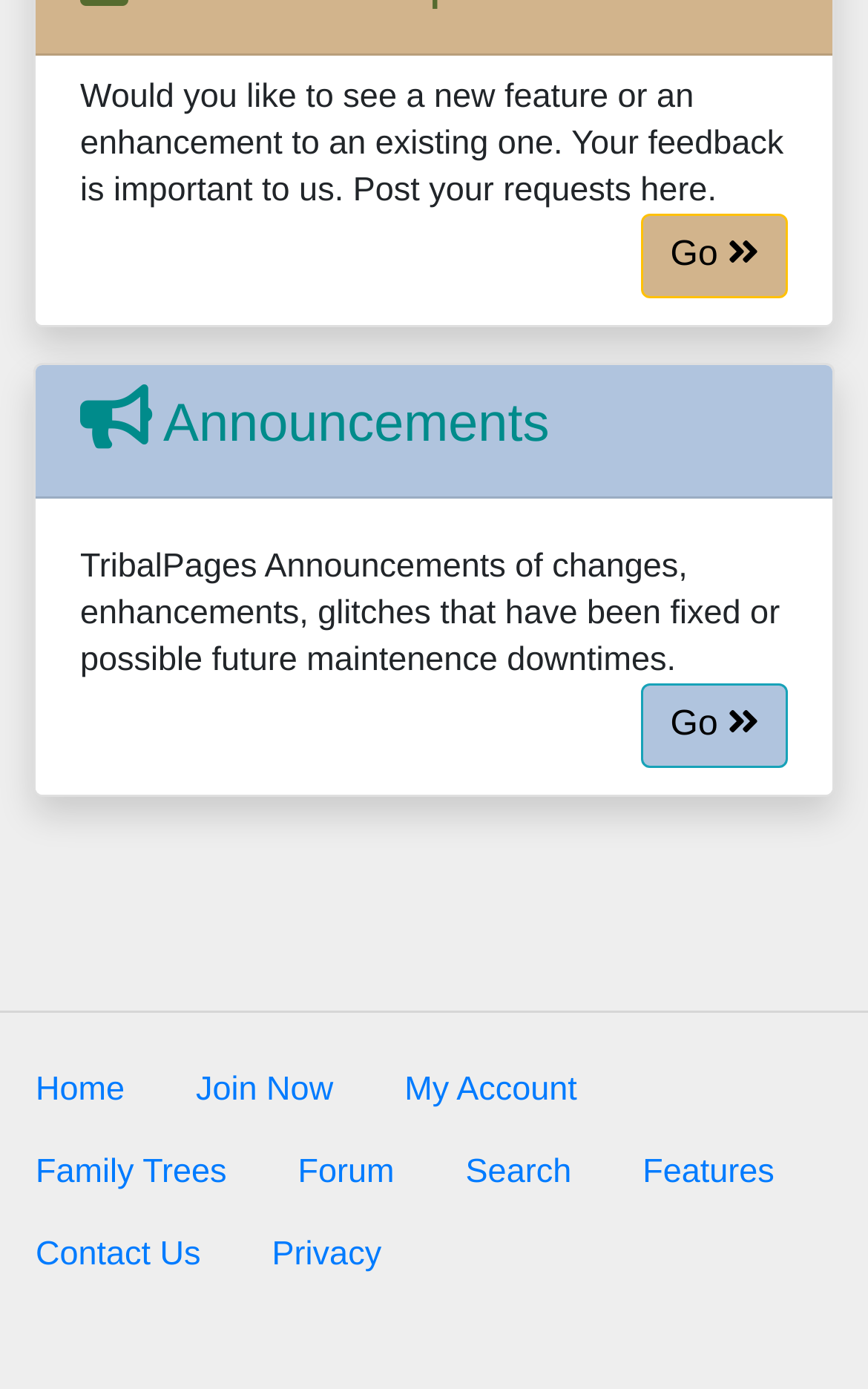Bounding box coordinates are to be given in the format (top-left x, top-left y, bottom-right x, bottom-right y). All values must be floating point numbers between 0 and 1. Provide the bounding box coordinate for the UI element described as: Join Now

[0.185, 0.754, 0.425, 0.813]